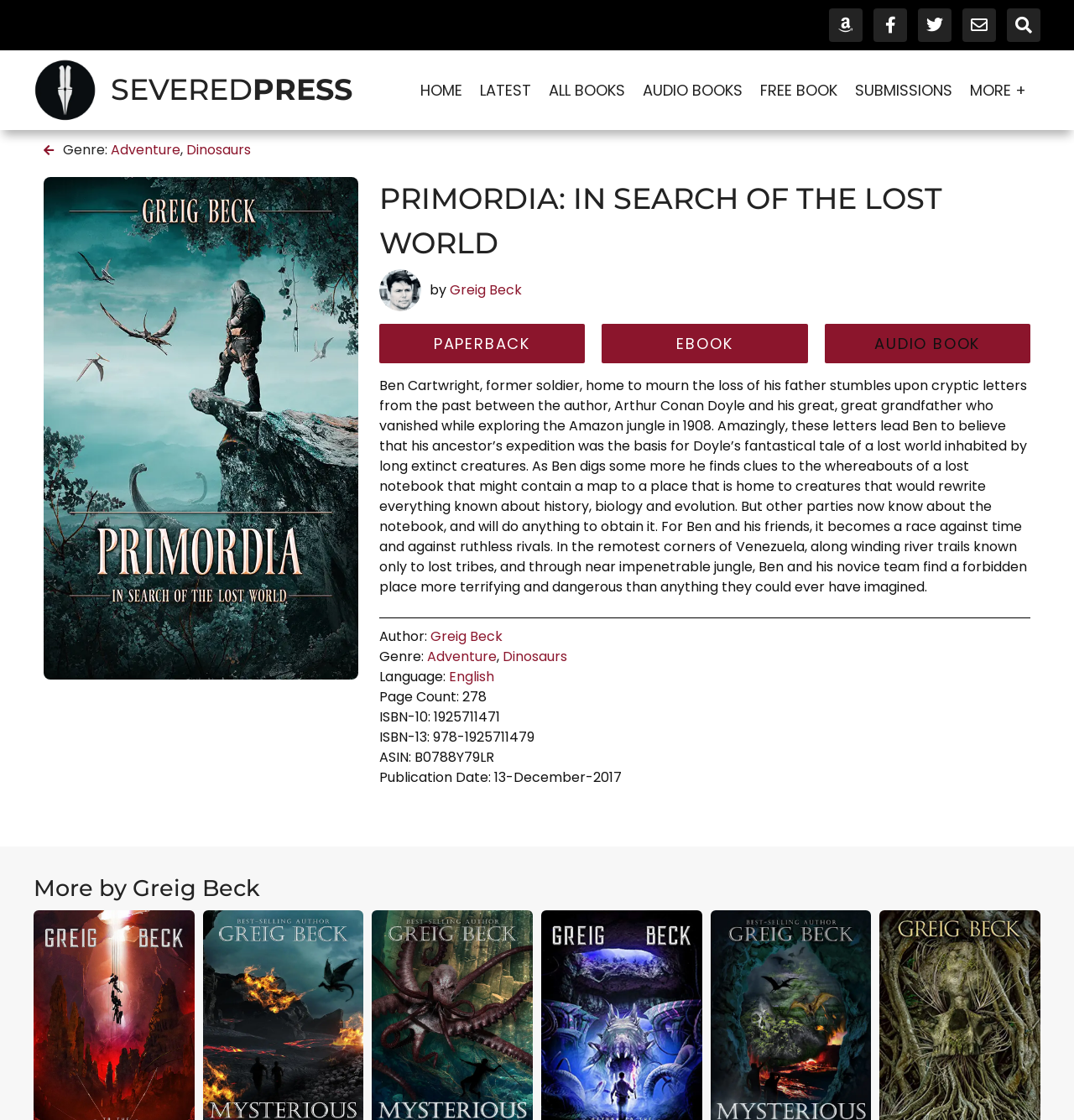Identify the bounding box coordinates of the area you need to click to perform the following instruction: "Explore latest books".

[0.441, 0.061, 0.5, 0.1]